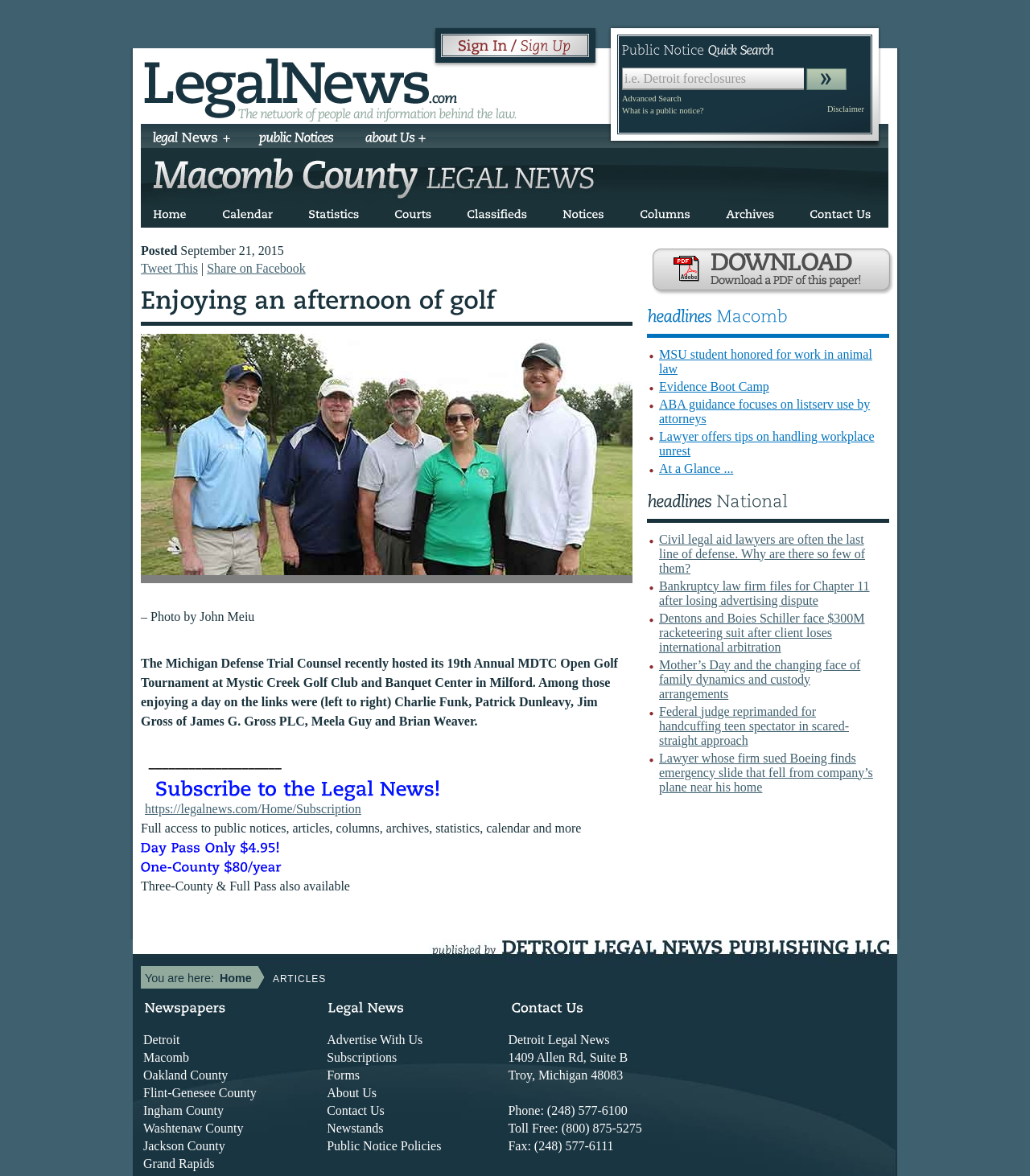Explain in detail what is displayed on the webpage.

The webpage is a news website focused on legal news and public notices for Michigan lawyers. At the top, there is a logo image with the text "Legal News" and a navigation menu with links to various sections, including "Public Notices", "About Us", and "Home". Below the navigation menu, there is a search bar with a button and a textbox to input search queries.

On the left side, there is a vertical menu with links to different categories, including "Calendar", "Statistics", "Courts", "Classifieds", "Notices", "Columns", and "Archives". Each link has a corresponding canvas element, which may be an icon or a graphical element.

The main content area is divided into two sections. The top section has a heading "Public Notice Quick Search" and a series of canvas elements, which may be graphical elements or icons. Below the heading, there is a button and a textbox to input search queries.

The bottom section has a news article with a heading "Enjoying an afternoon of golf" and a series of canvas elements, which may be images or graphical elements. The article has a photo caption and a brief description of the event. Below the article, there is a link to subscribe to the website's services, which provides full access to public notices, articles, columns, archives, statistics, calendar, and more.

Throughout the webpage, there are various static text elements, including dates, captions, and descriptions. There are also several links to share the content on social media platforms, such as Twitter and Facebook.